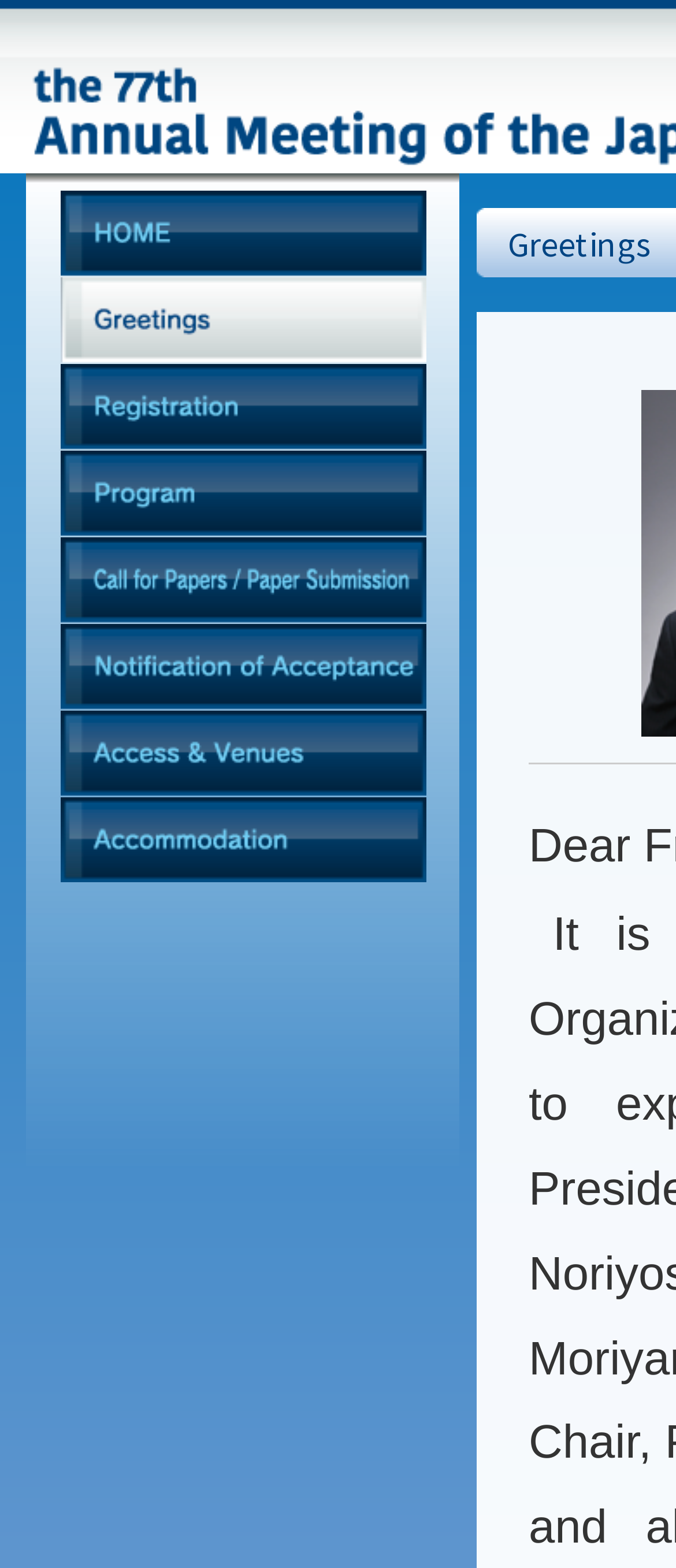Determine the bounding box coordinates of the UI element described by: "Speeches".

None